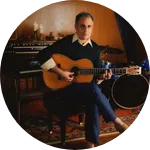What type of environment is hinted at?
Please provide a full and detailed response to the question.

The warm, inviting setting in the image hints at a creative environment, possibly a studio, filled with musical instruments in the background, which suggests that the environment is a studio.